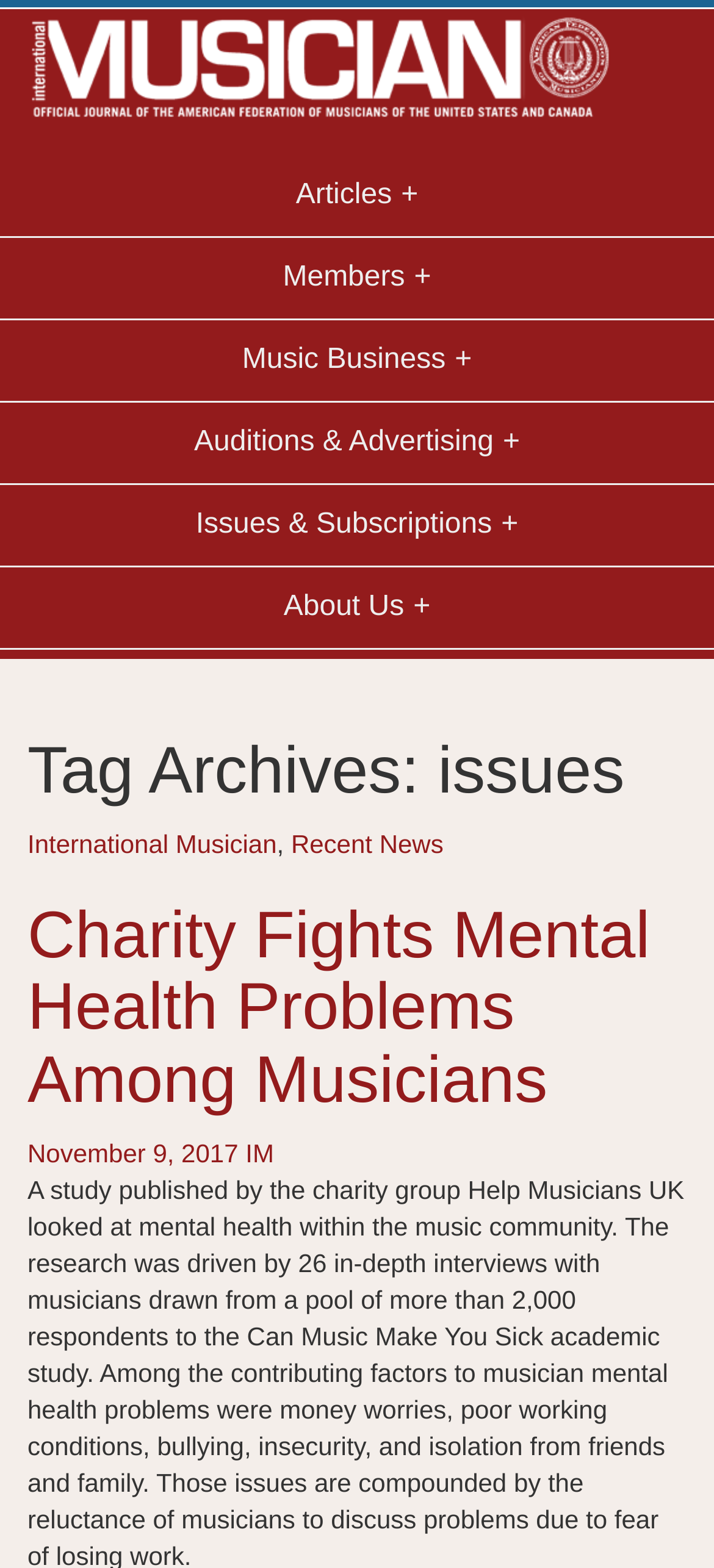Locate the bounding box coordinates of the UI element described by: "International Musician". Provide the coordinates as four float numbers between 0 and 1, formatted as [left, top, right, bottom].

[0.038, 0.529, 0.388, 0.547]